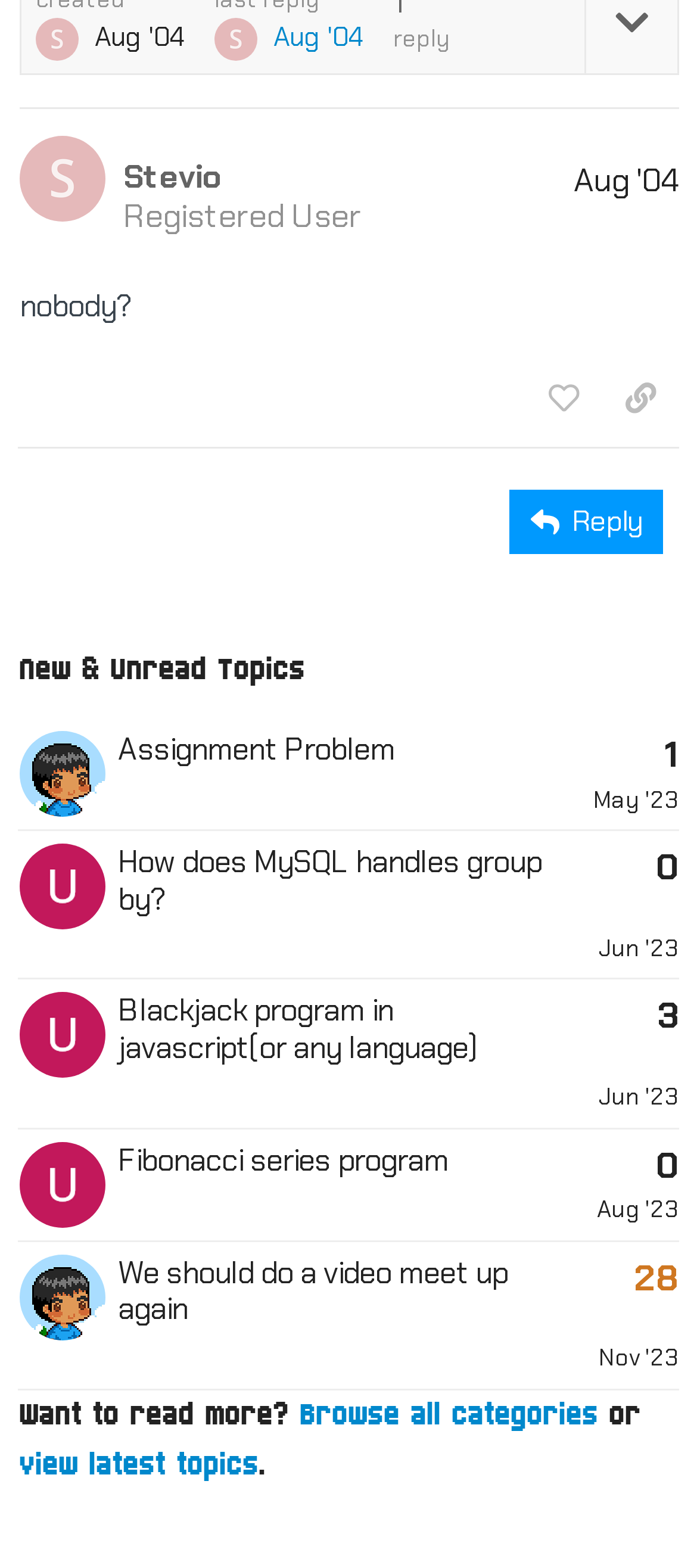Can you find the bounding box coordinates for the element to click on to achieve the instruction: "View latest topics"?

[0.026, 0.923, 0.369, 0.946]